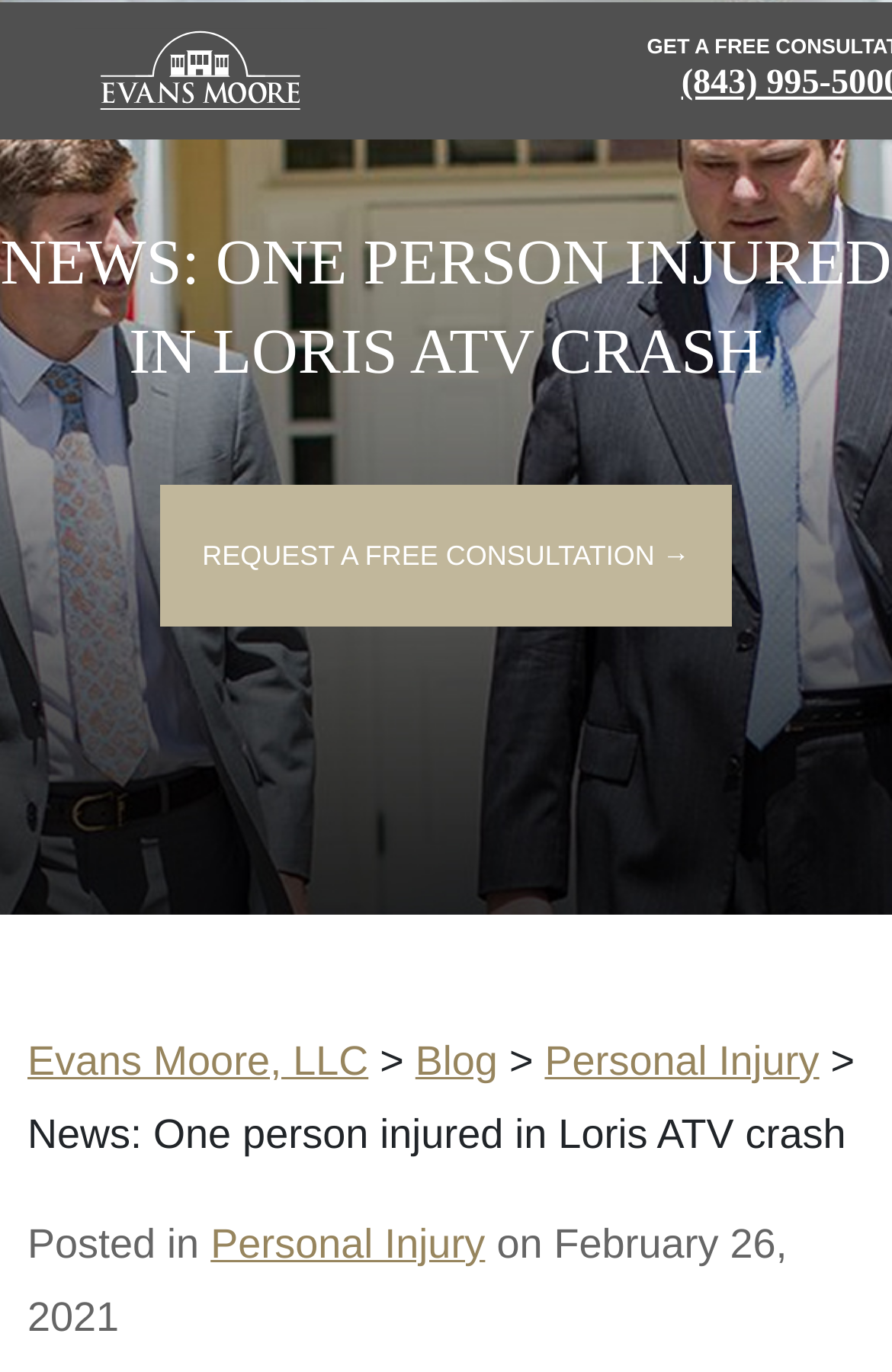What is the main heading of this webpage? Please extract and provide it.

NEWS: ONE PERSON INJURED IN LORIS ATV CRASH